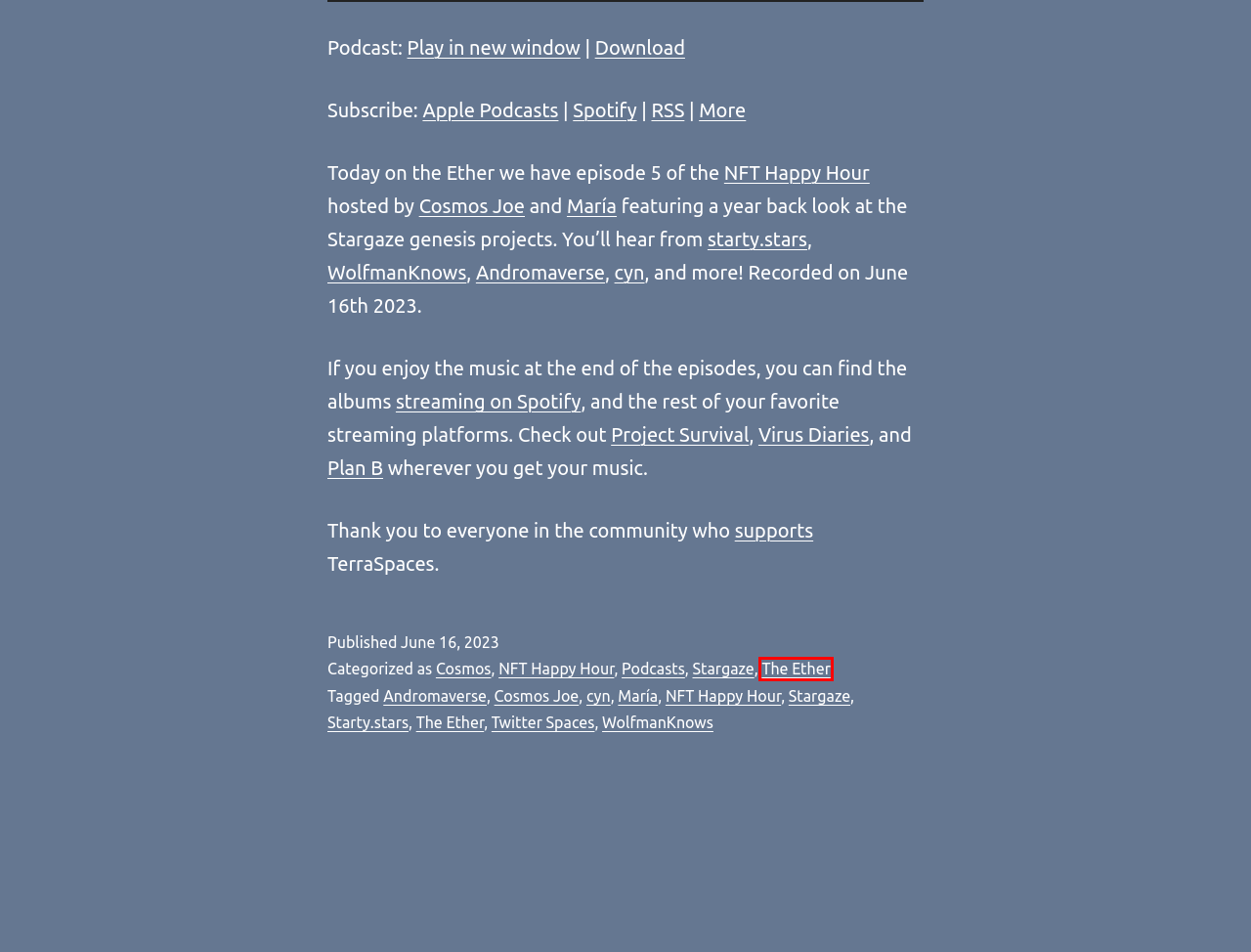Analyze the given webpage screenshot and identify the UI element within the red bounding box. Select the webpage description that best matches what you expect the new webpage to look like after clicking the element. Here are the candidates:
A. The Ether – TerraSpaces
B. Stargaze – TerraSpaces
C. Cosmos – TerraSpaces
D. Donate – TerraSpaces
E. Podcasts – TerraSpaces
F. Cosmos Joe – TerraSpaces
G. WolfmanKnows – TerraSpaces
H. NFT Happy Hour – TerraSpaces

A